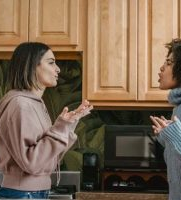Describe the scene depicted in the image with great detail.

The image captures a tense moment between two young women engaged in a heated discussion in a cozy, home-like kitchen setting. Both individuals are expressing their emotions passionately, with one wearing a casual pink hoodie and the other a light blue sweater. Their body language—arms raised and animated gestures—indicates a disagreement or conflict, possibly about personal issues. The backdrop features wooden cabinets and kitchen appliances, adding to the intimate atmosphere of the scene. This image relates to themes of friendship flaws, suggesting that disagreements are a natural part of relationships that require open communication and understanding.